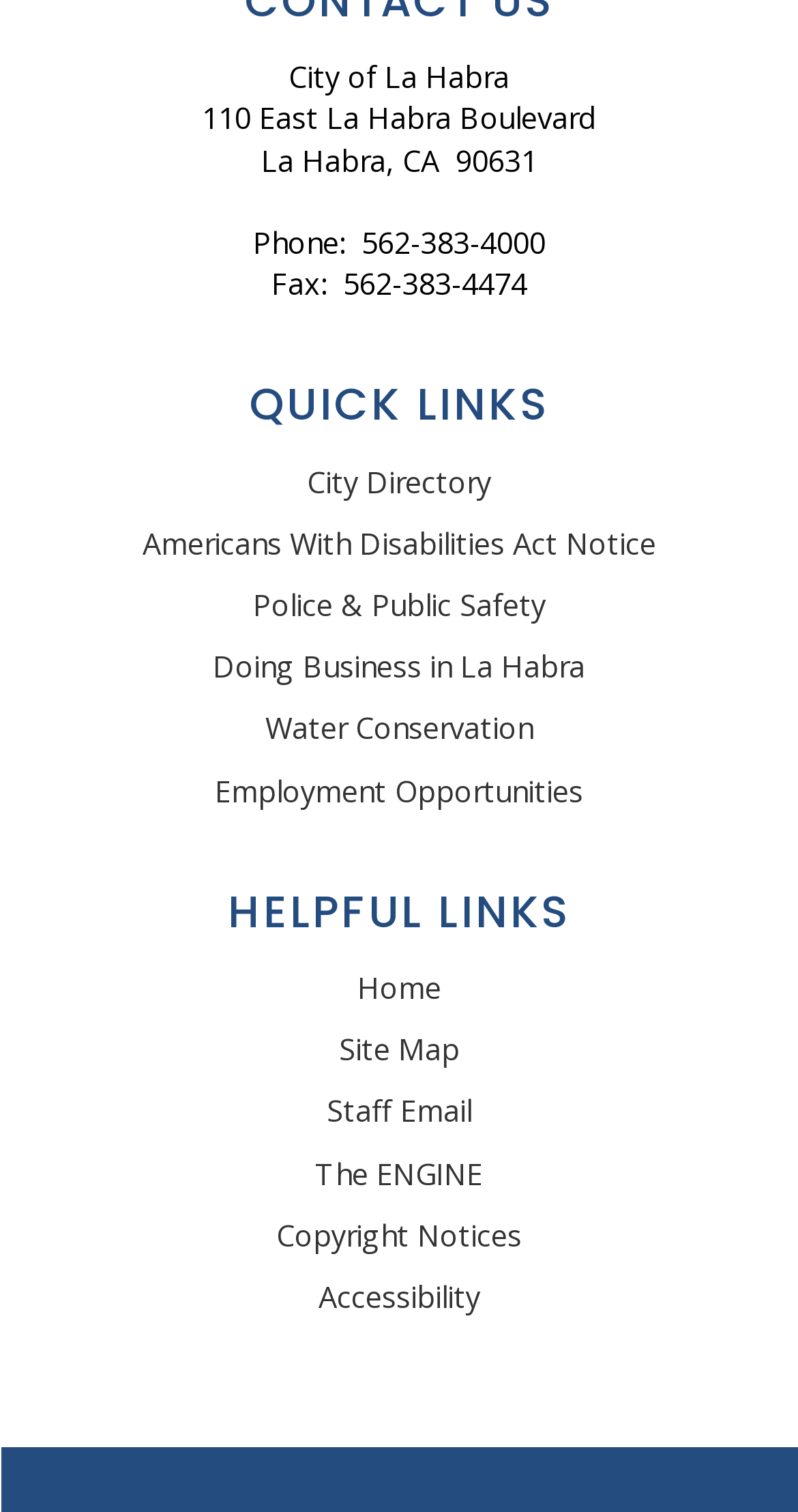Please give the bounding box coordinates of the area that should be clicked to fulfill the following instruction: "go to Police & Public Safety". The coordinates should be in the format of four float numbers from 0 to 1, i.e., [left, top, right, bottom].

[0.317, 0.387, 0.683, 0.413]